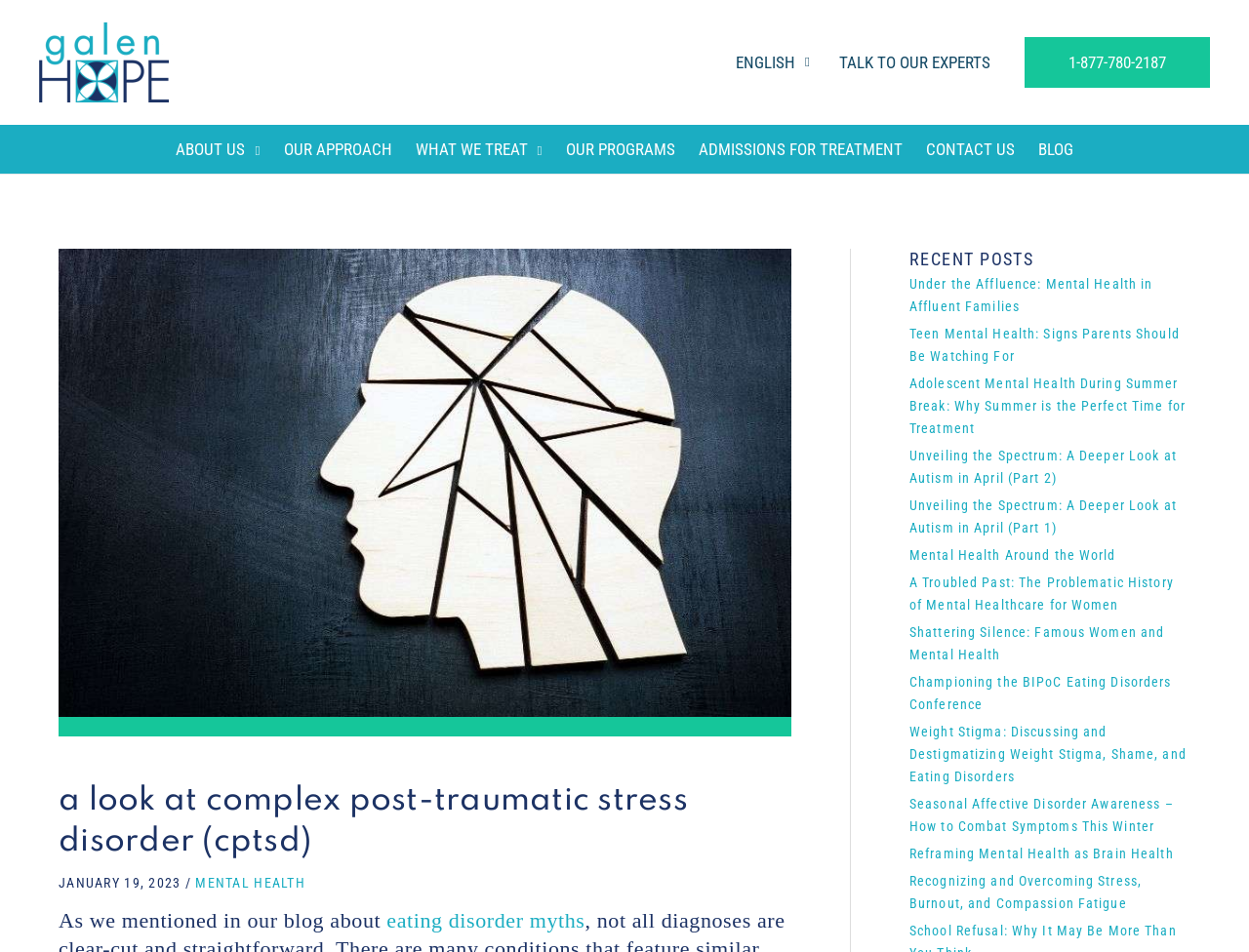Please indicate the bounding box coordinates for the clickable area to complete the following task: "Explore the blog post about Unveiling the Spectrum: A Deeper Look at Autism in April (Part 1)". The coordinates should be specified as four float numbers between 0 and 1, i.e., [left, top, right, bottom].

[0.728, 0.523, 0.942, 0.563]